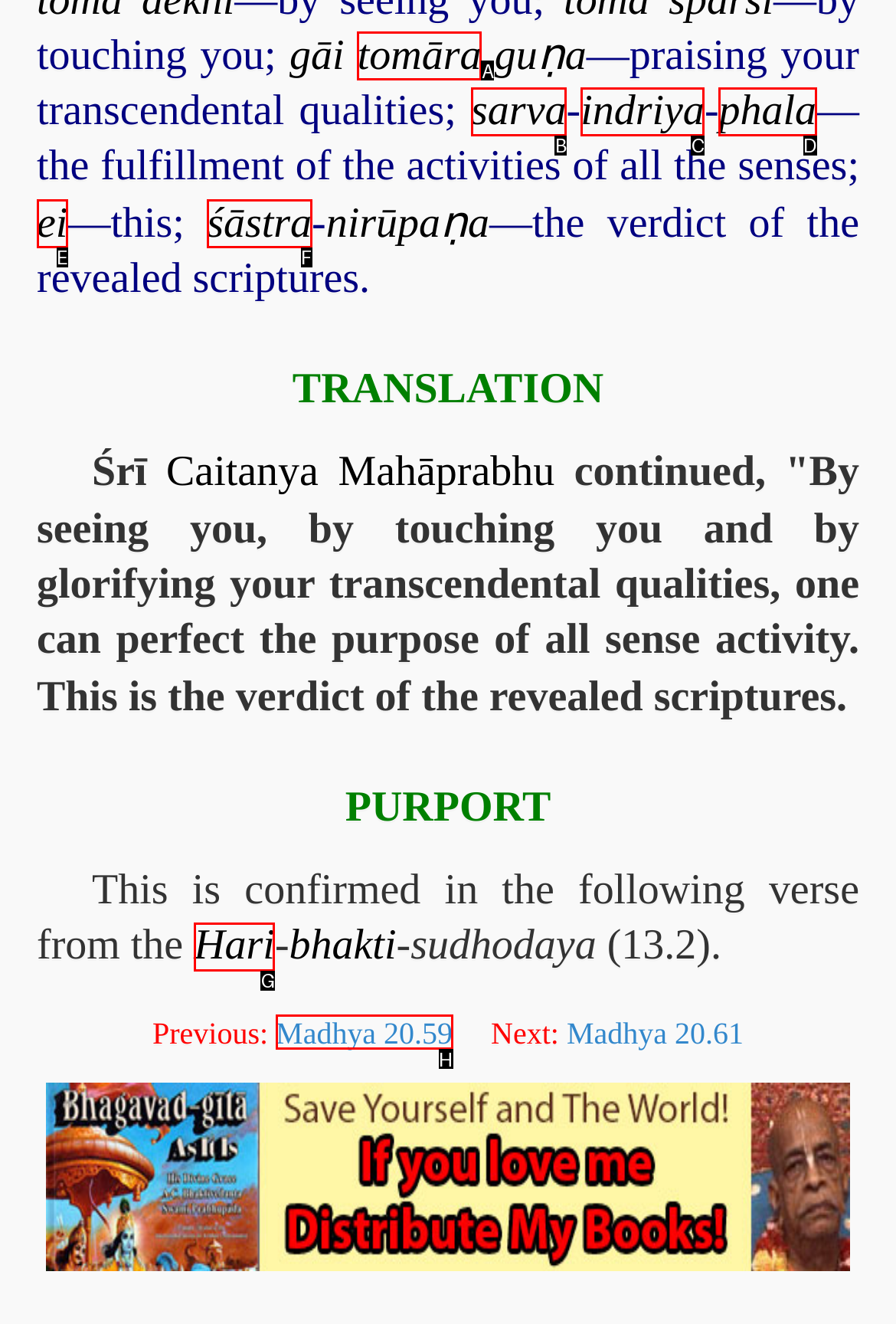Determine which HTML element matches the given description: Madhya 20.59. Provide the corresponding option's letter directly.

H